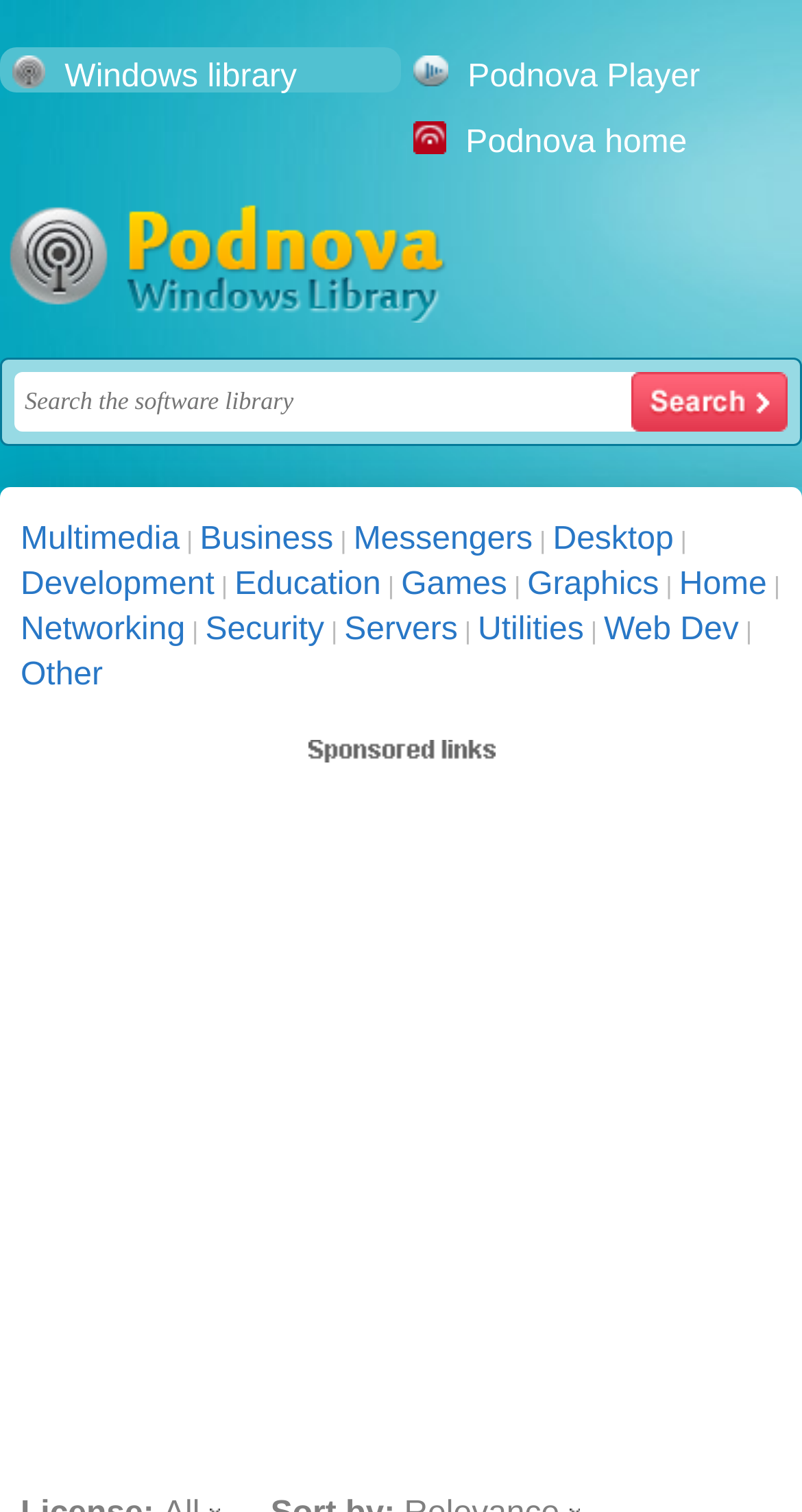Please provide the bounding box coordinates for the element that needs to be clicked to perform the following instruction: "Click on Multimedia". The coordinates should be given as four float numbers between 0 and 1, i.e., [left, top, right, bottom].

[0.026, 0.345, 0.224, 0.368]